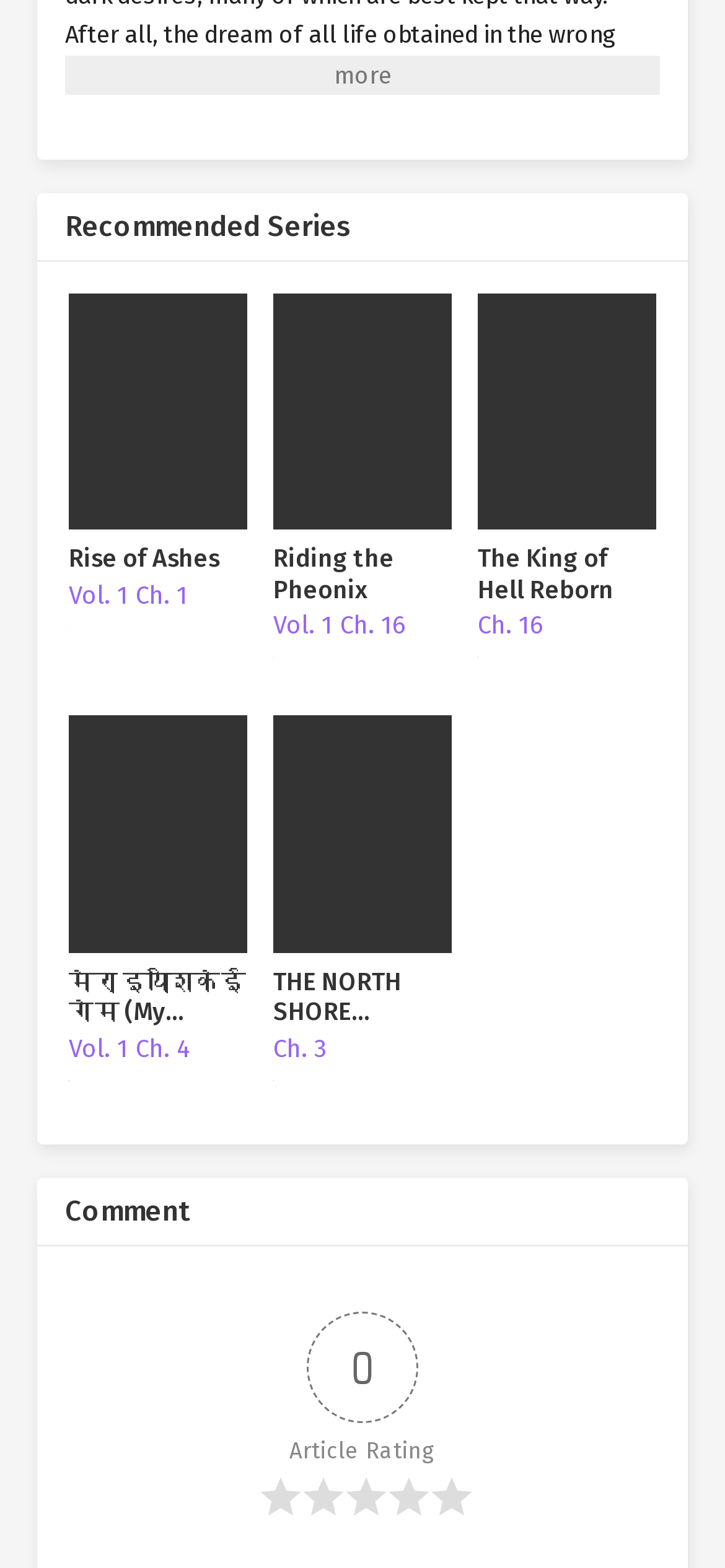Can you determine the bounding box coordinates of the area that needs to be clicked to fulfill the following instruction: "Click on the 'Rise of Ashes' link"?

[0.095, 0.187, 0.341, 0.43]